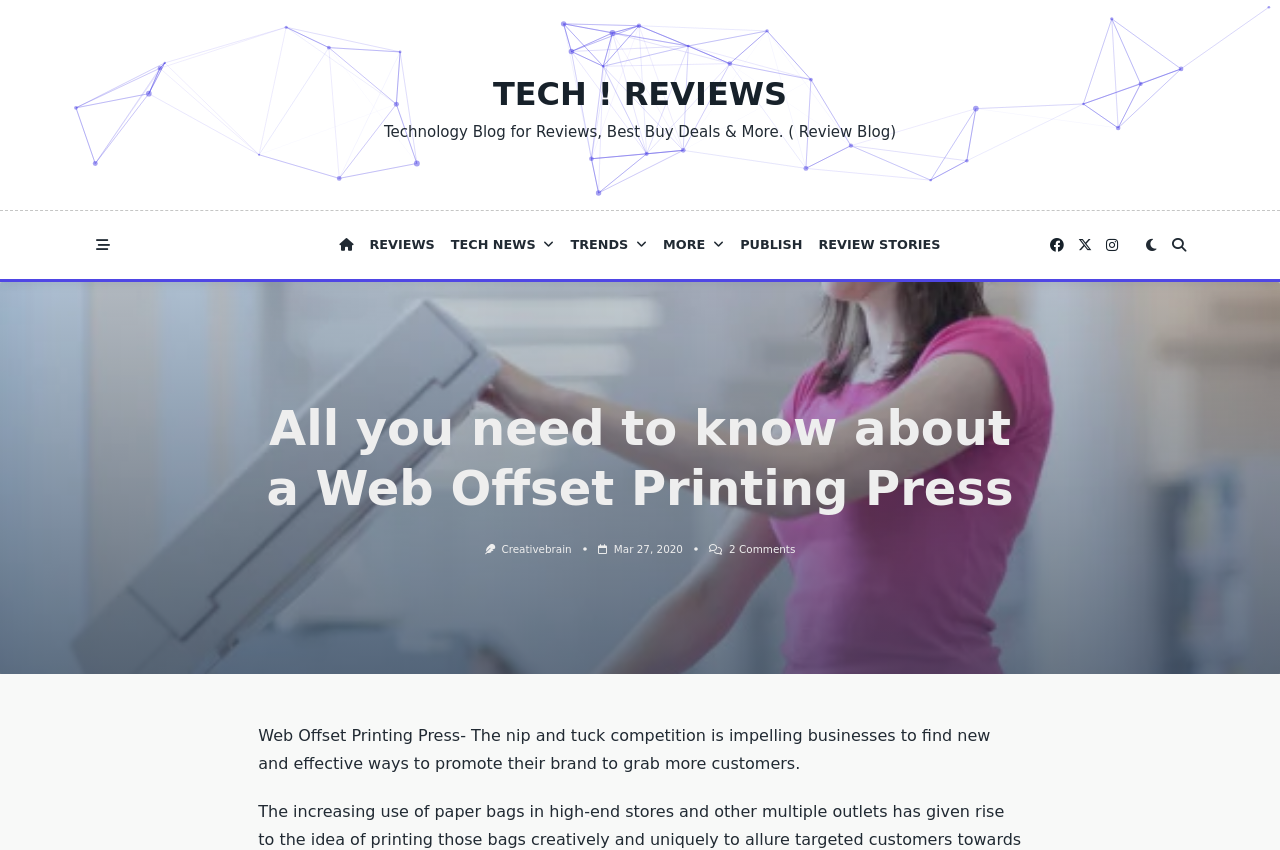Give a concise answer of one word or phrase to the question: 
Who is the author of the article?

Creativebrain